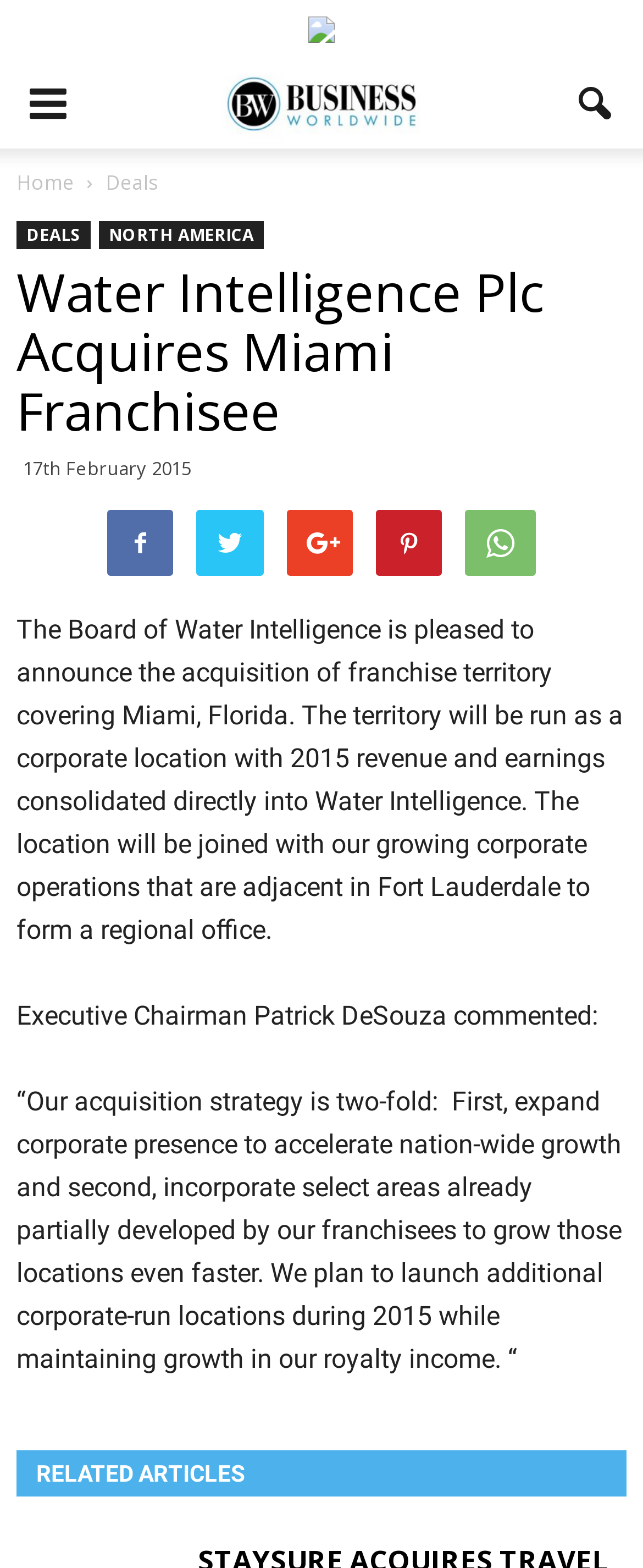What is the location of the acquired franchise territory?
Look at the image and answer the question with a single word or phrase.

Miami, Florida